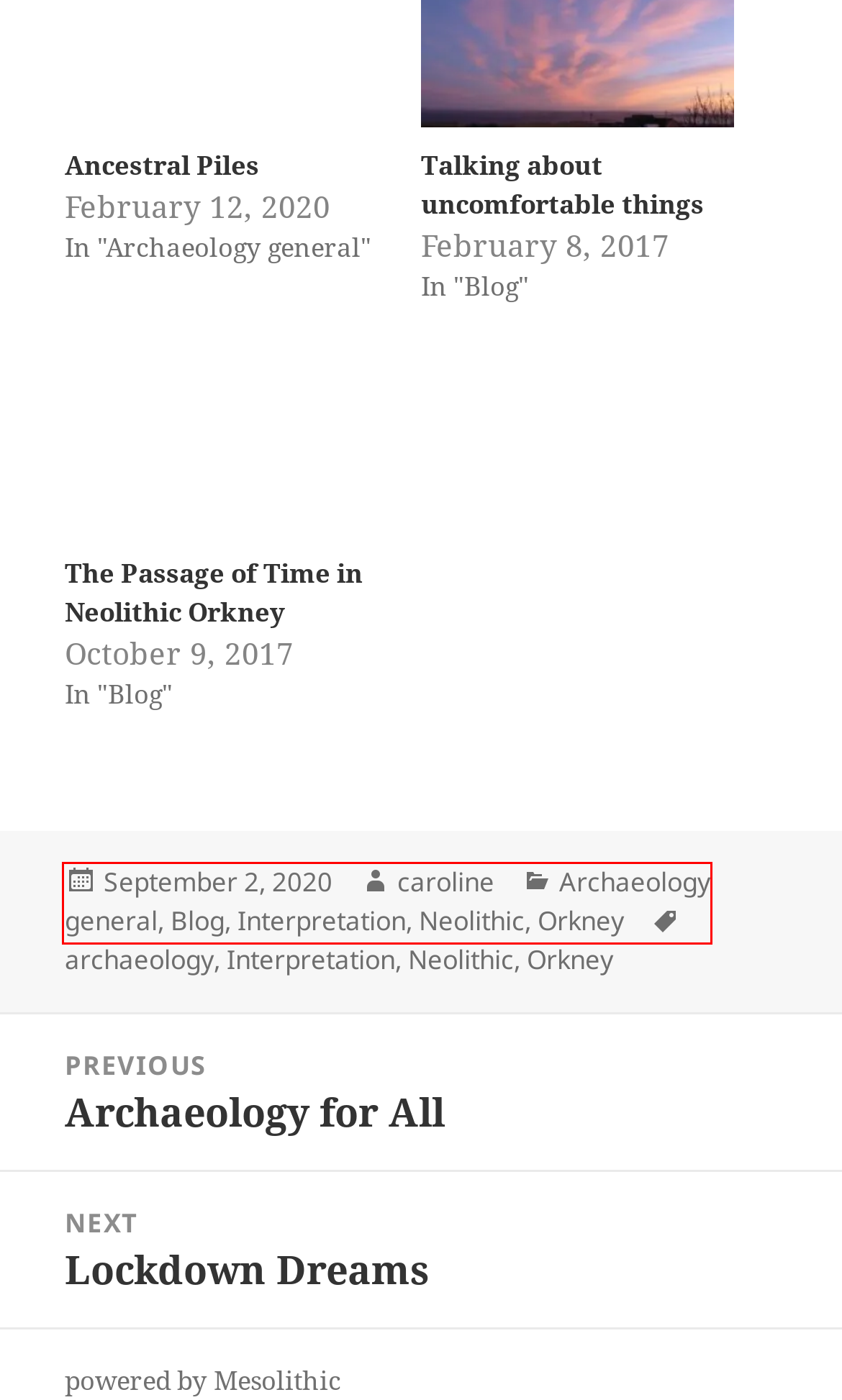Analyze the screenshot of a webpage with a red bounding box and select the webpage description that most accurately describes the new page resulting from clicking the element inside the red box. Here are the candidates:
A. Neolithic – Caroline Wickham-Jones
B. Blog – Caroline Wickham-Jones
C. archaeology – Caroline Wickham-Jones
D. Lockdown Dreams – Caroline Wickham-Jones
E. Interpretation – Caroline Wickham-Jones
F. caroline – Caroline Wickham-Jones
G. Archaeology general – Caroline Wickham-Jones
H. Orkney – Caroline Wickham-Jones

G